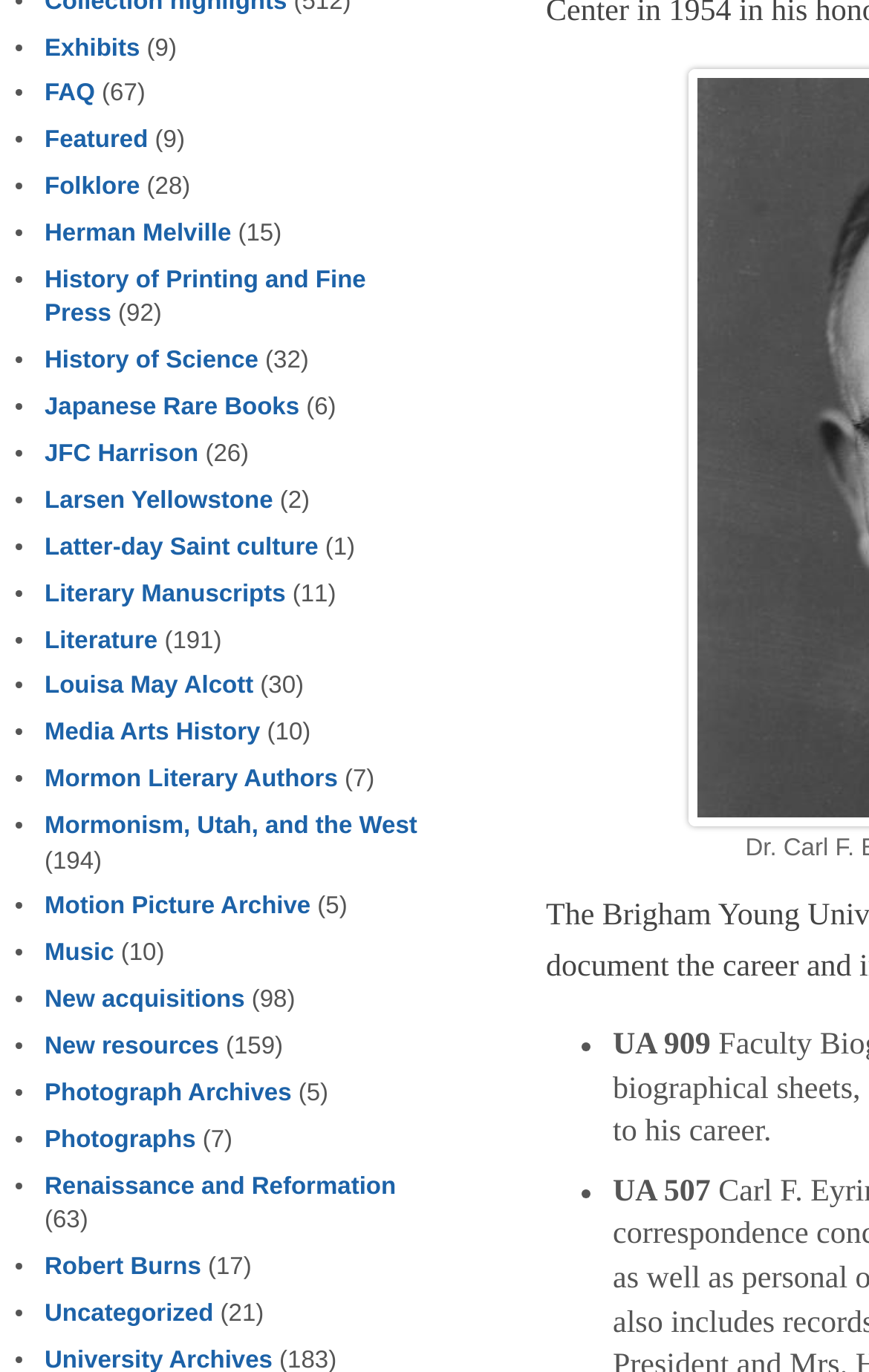Find the bounding box coordinates of the element's region that should be clicked in order to follow the given instruction: "Click on Exhibits". The coordinates should consist of four float numbers between 0 and 1, i.e., [left, top, right, bottom].

[0.051, 0.025, 0.161, 0.045]